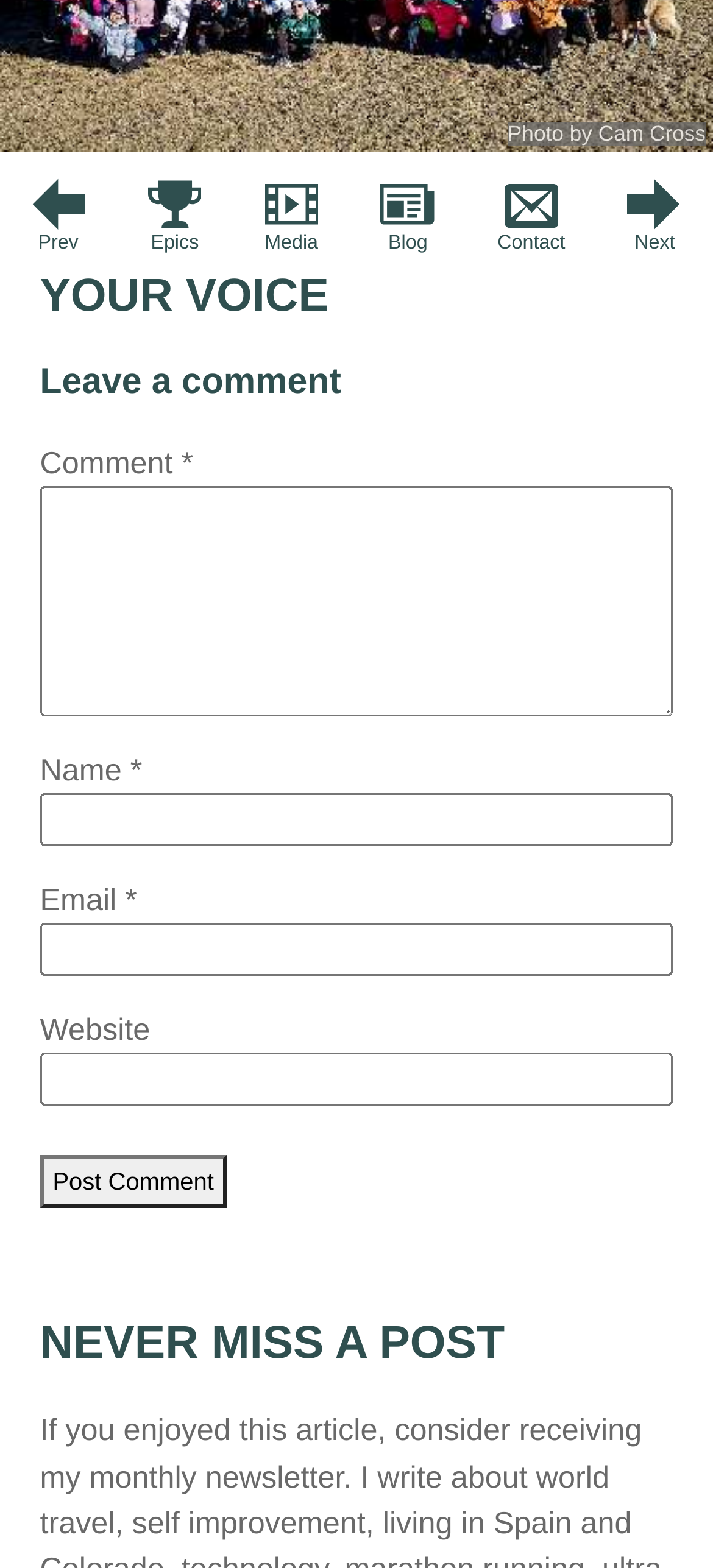Can you find the bounding box coordinates of the area I should click to execute the following instruction: "Browse other topics in Firewall Help - CIS"?

None